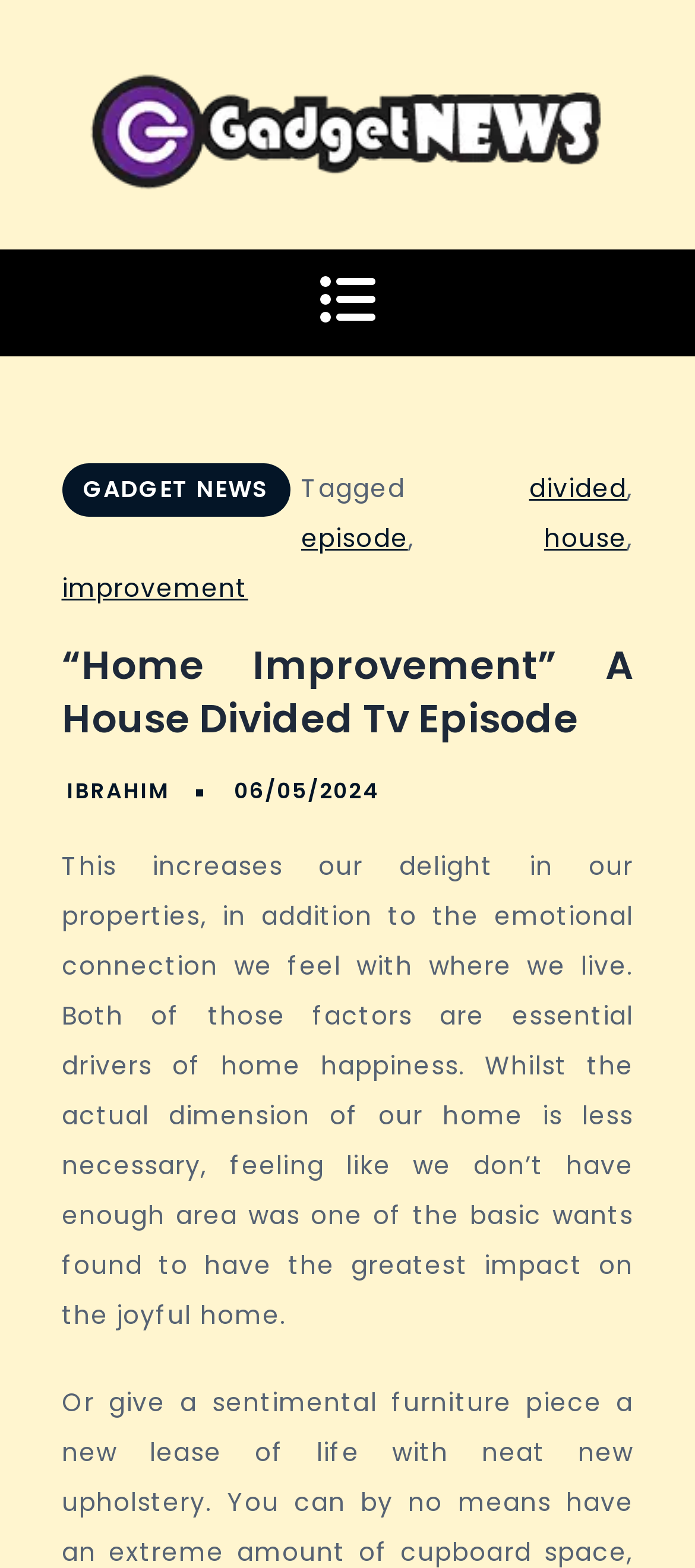Who is the author of the article?
Please provide a comprehensive answer based on the information in the image.

I determined this answer by finding the link element that contains the text 'IBRAHIM', which is likely to be the author of the article.